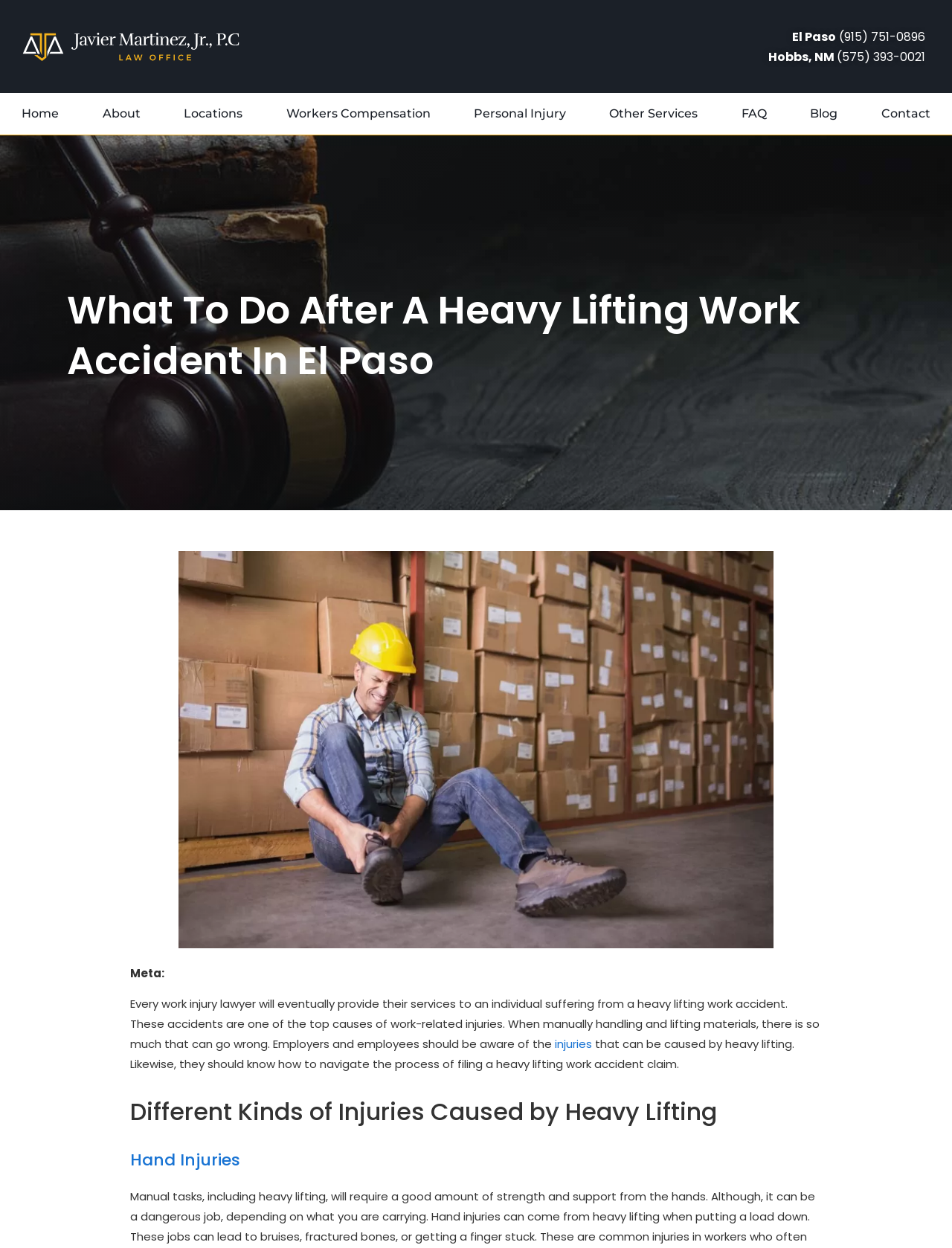Determine the bounding box coordinates of the clickable region to execute the instruction: "View the 'Workers Compensation' page". The coordinates should be four float numbers between 0 and 1, denoted as [left, top, right, bottom].

[0.278, 0.078, 0.475, 0.105]